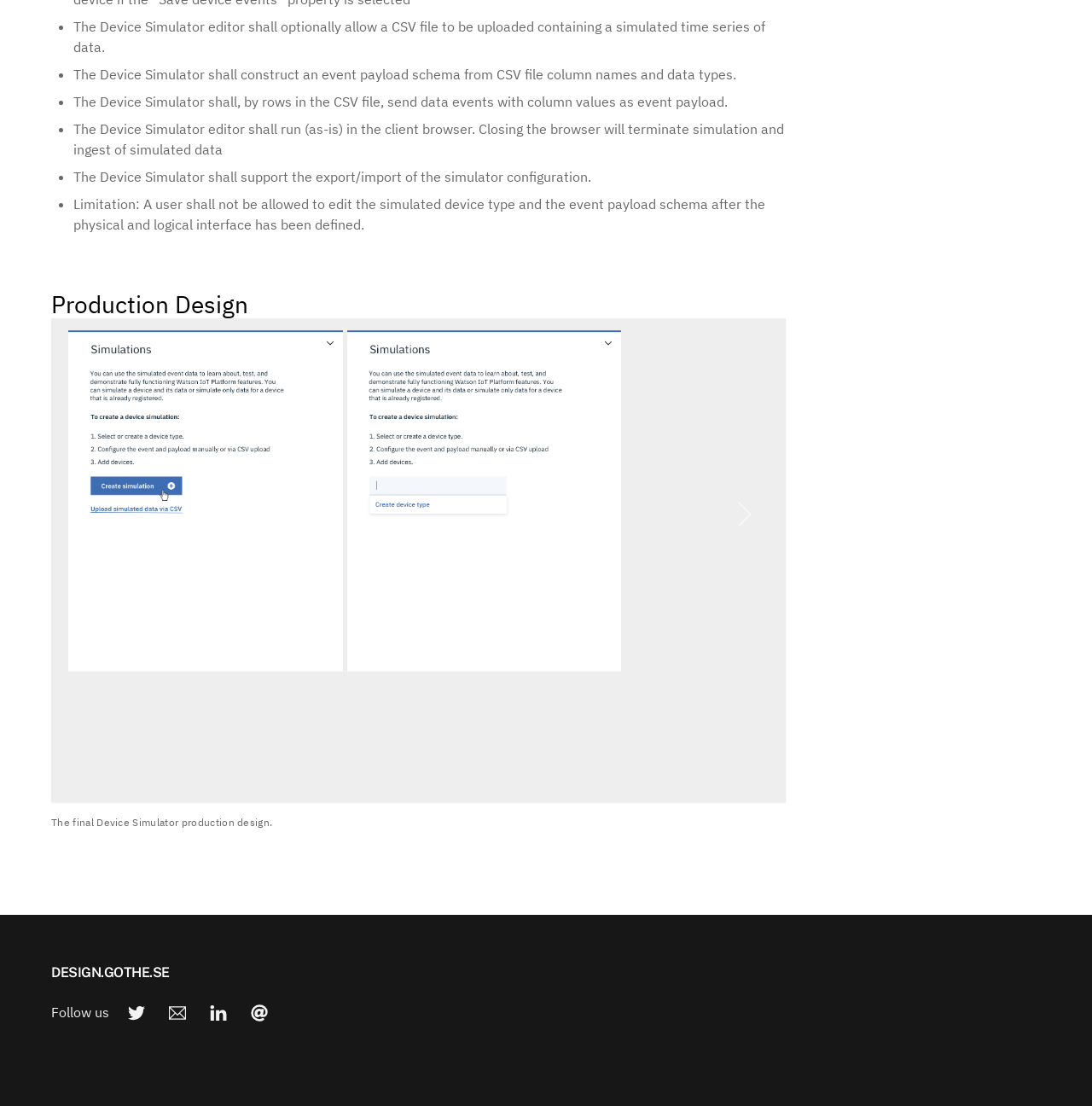Provide a short, one-word or phrase answer to the question below:
What is the limitation of the Device Simulator?

cannot edit device type and event payload schema